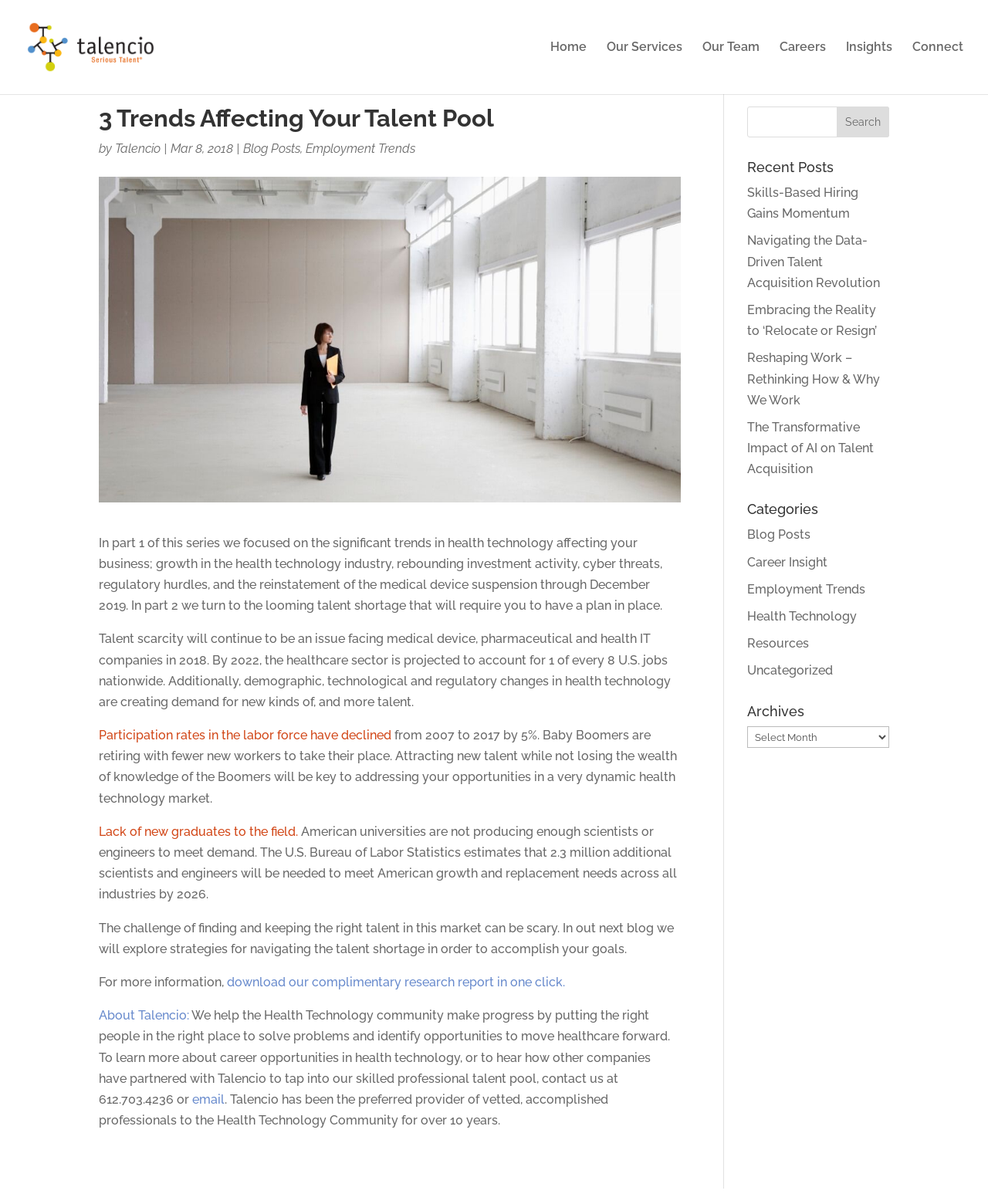Show the bounding box coordinates of the element that should be clicked to complete the task: "Download the complimentary research report".

[0.23, 0.81, 0.572, 0.822]